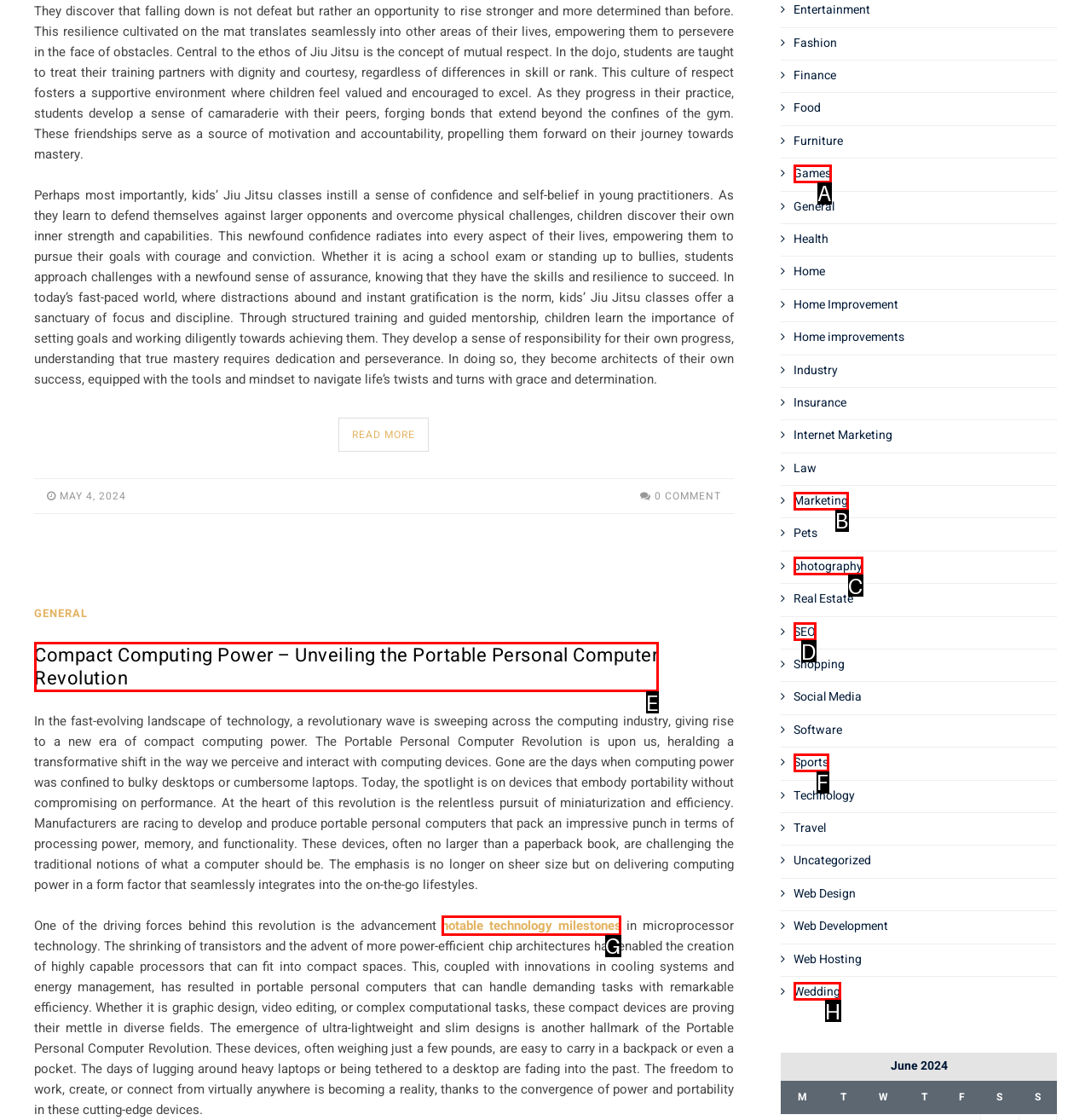Decide which HTML element to click to complete the task: Click on notable technology milestones Provide the letter of the appropriate option.

G